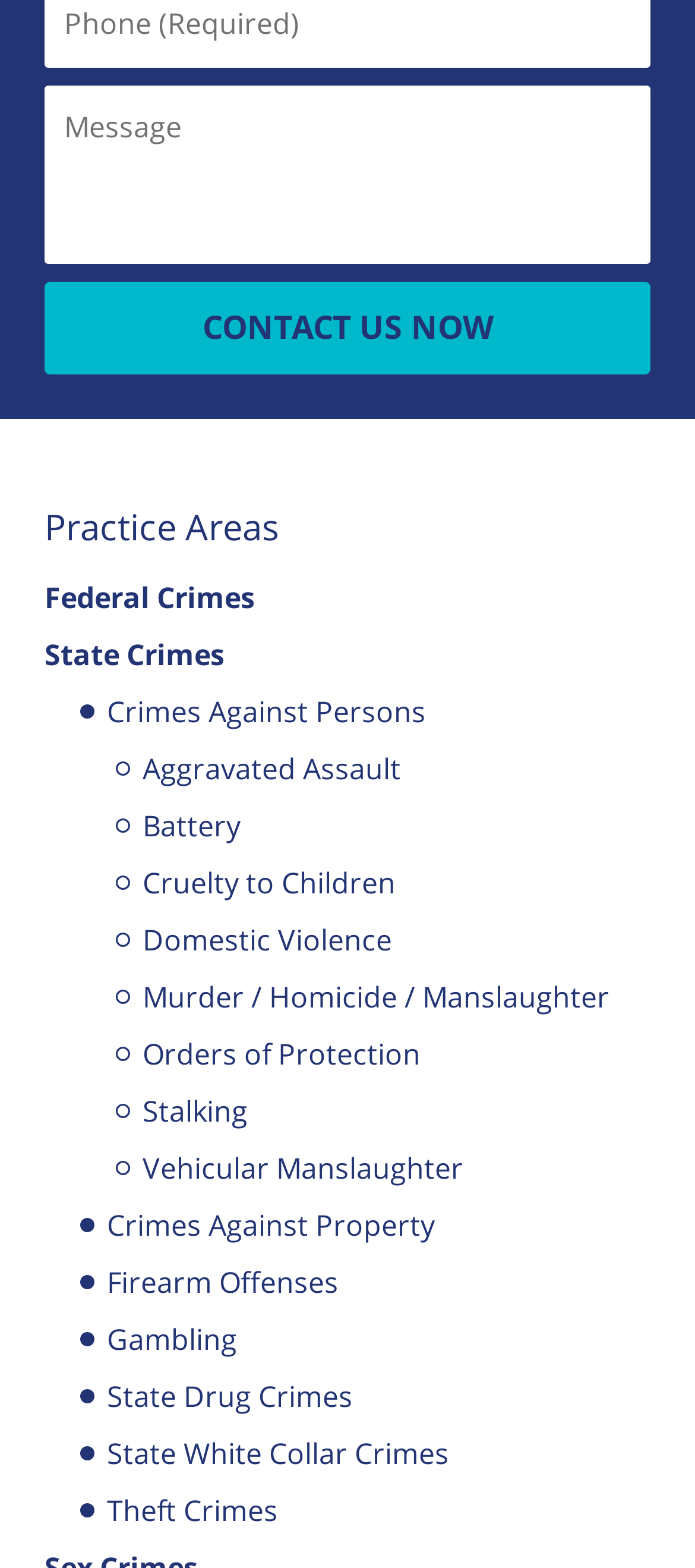Determine the coordinates of the bounding box for the clickable area needed to execute this instruction: "Enter a message".

[0.064, 0.055, 0.936, 0.169]